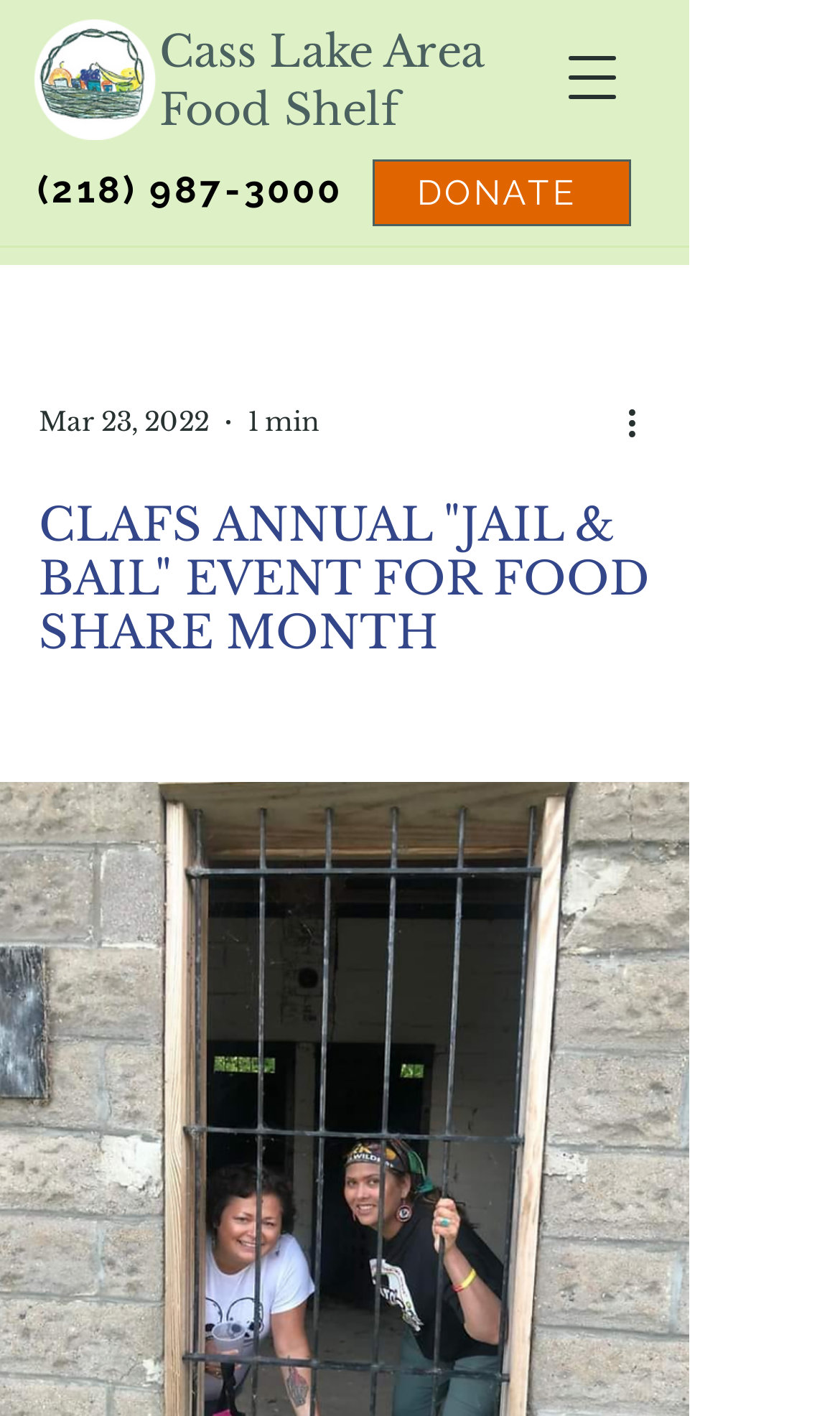Extract the bounding box coordinates for the HTML element that matches this description: "Cass Lake Area Food Shelf". The coordinates should be four float numbers between 0 and 1, i.e., [left, top, right, bottom].

[0.19, 0.018, 0.577, 0.096]